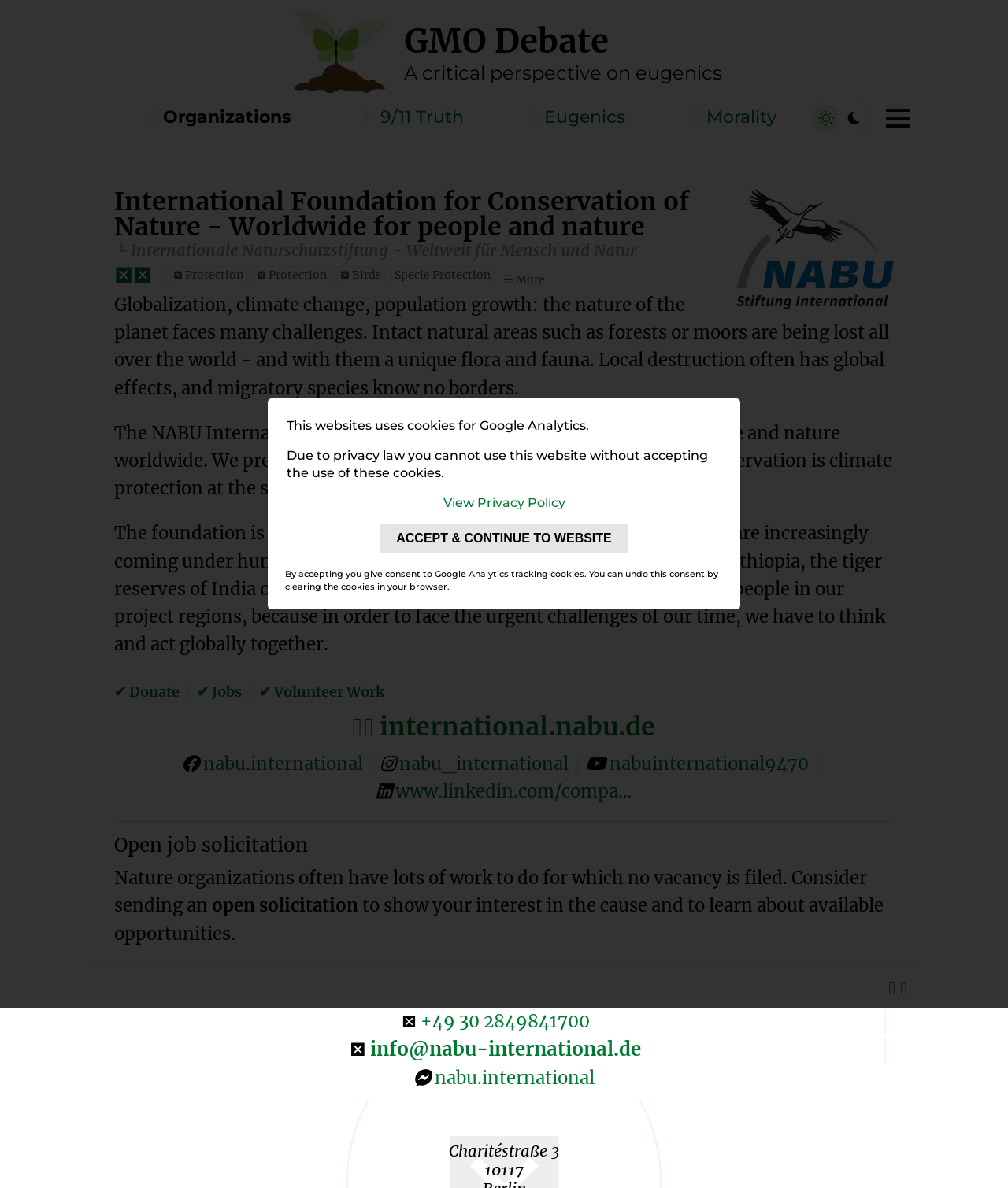Provide a one-word or brief phrase answer to the question:
How can one contact the foundation?

Phone or email